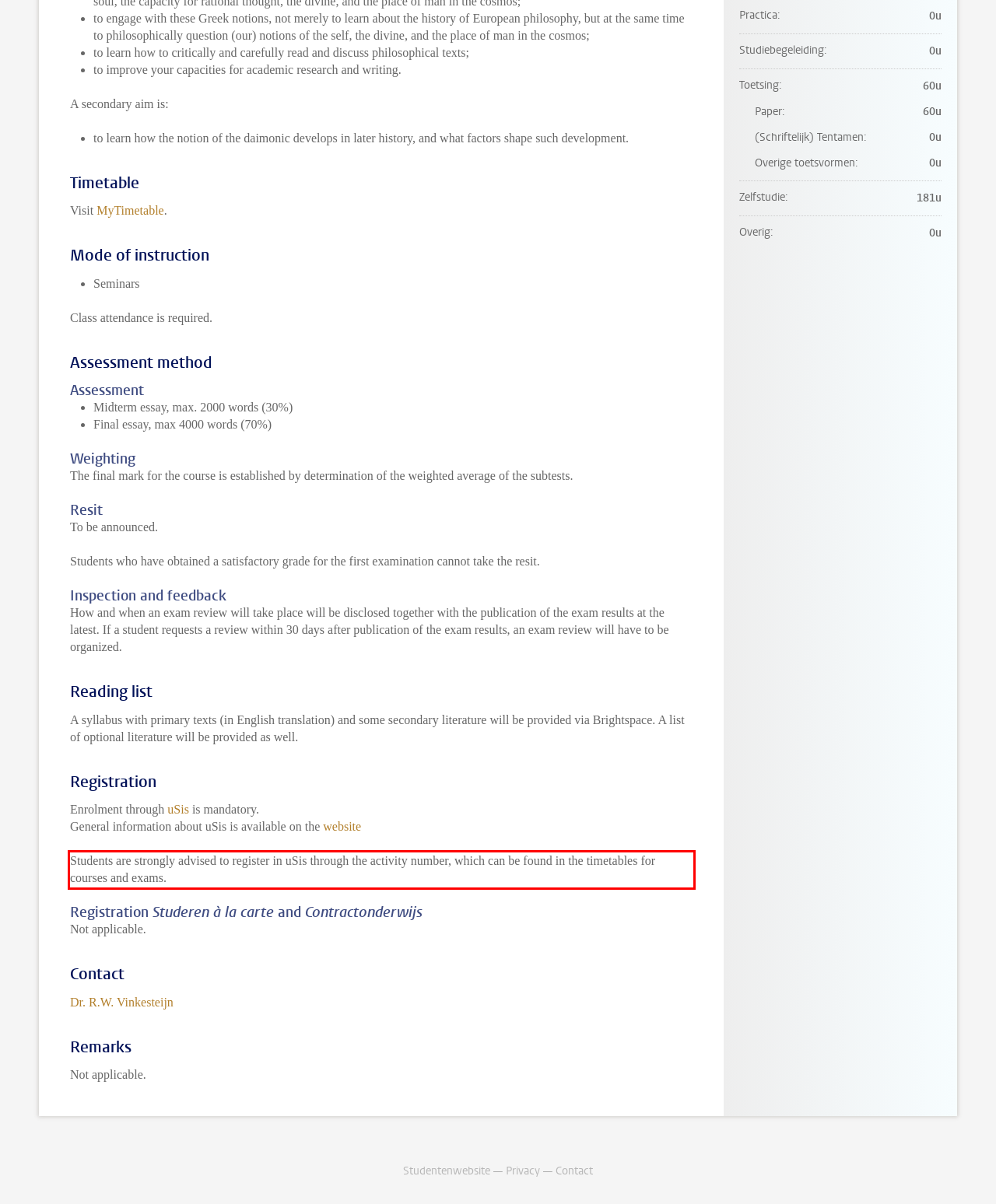Within the screenshot of the webpage, locate the red bounding box and use OCR to identify and provide the text content inside it.

Students are strongly advised to register in uSis through the activity number, which can be found in the timetables for courses and exams.